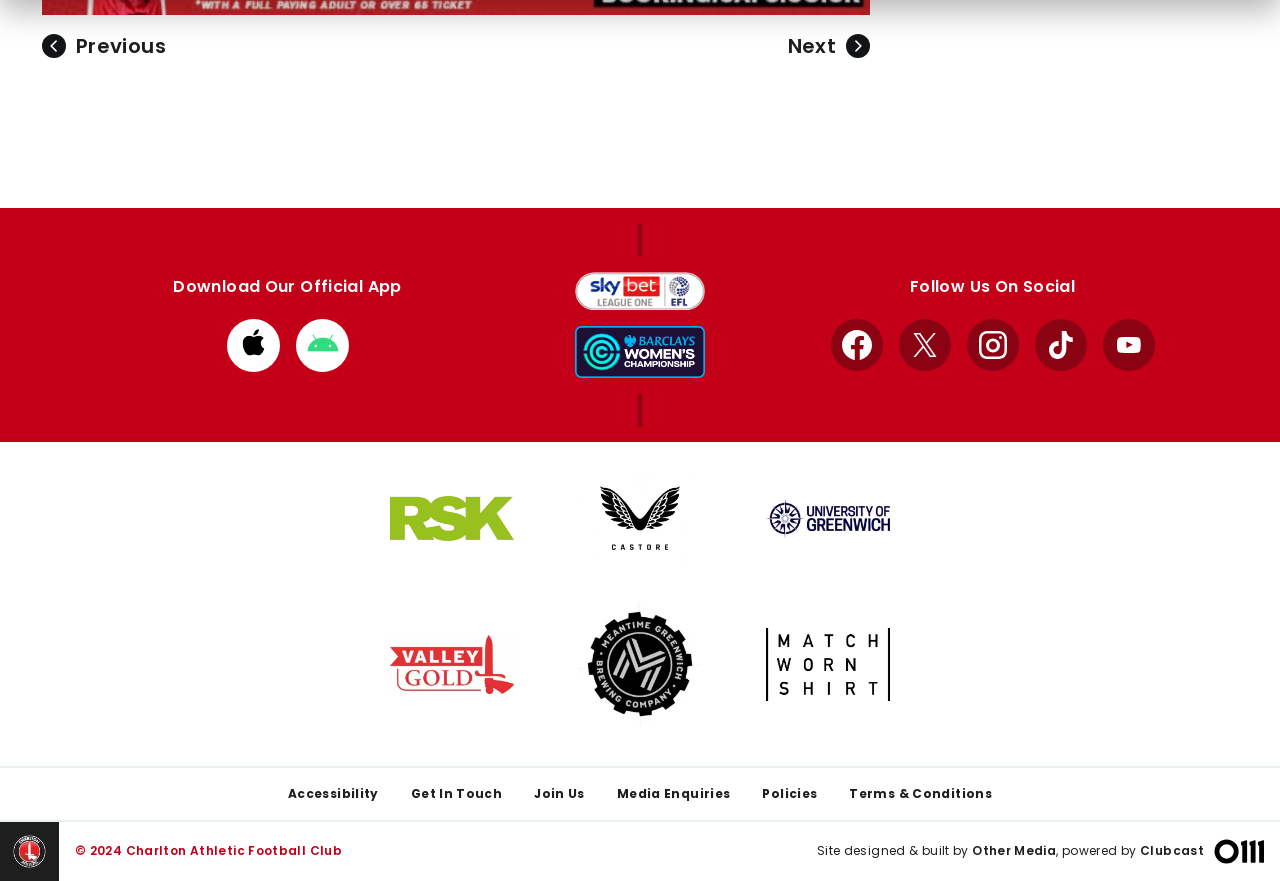What is the name of the football club?
From the details in the image, provide a complete and detailed answer to the question.

I found the answer by looking at the image with the description 'Charlton Athletic Football Club' at the bottom of the webpage, which suggests that this is the name of the football club.